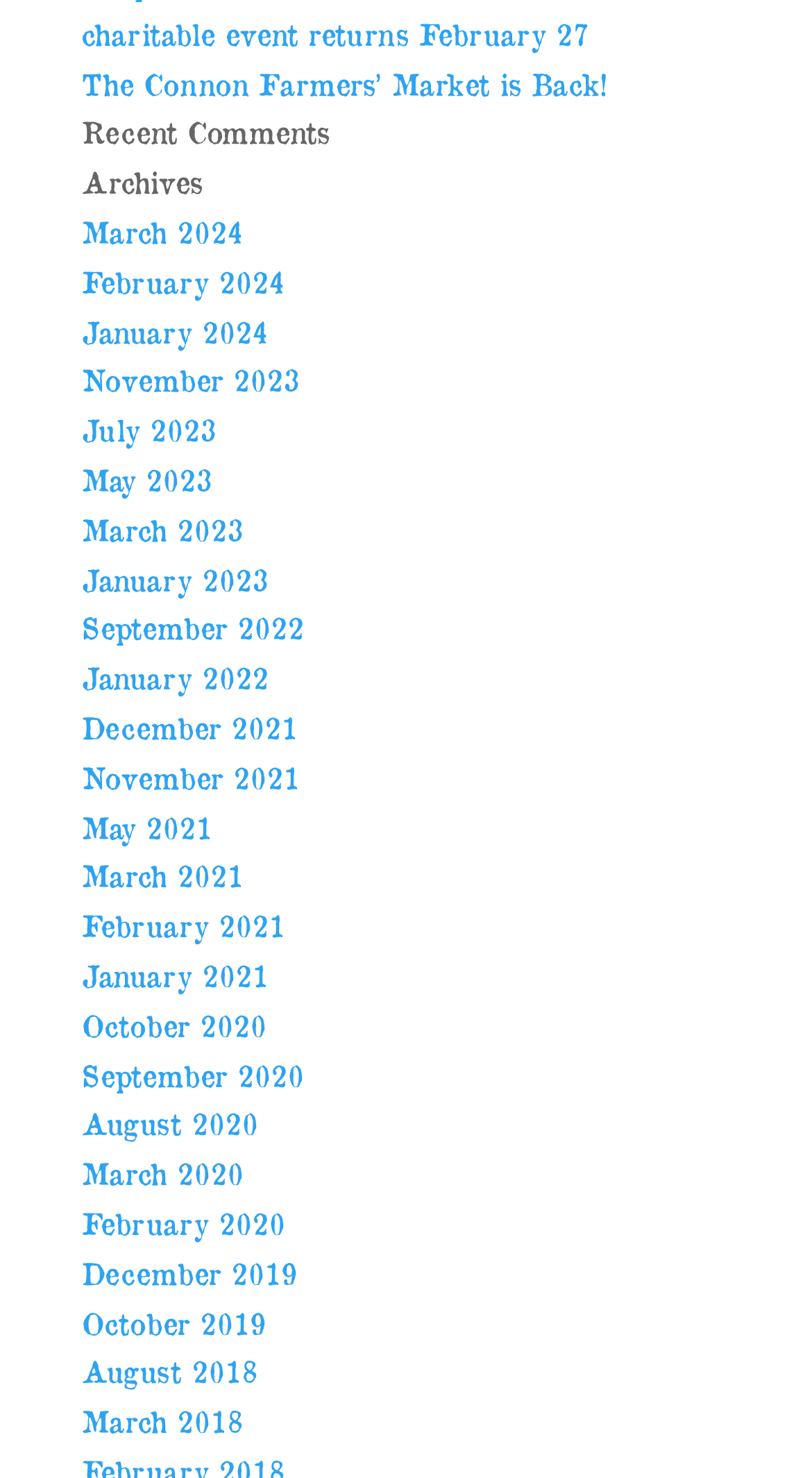Locate the bounding box coordinates of the area where you should click to accomplish the instruction: "go to March 2024 archives".

[0.1, 0.145, 0.3, 0.169]